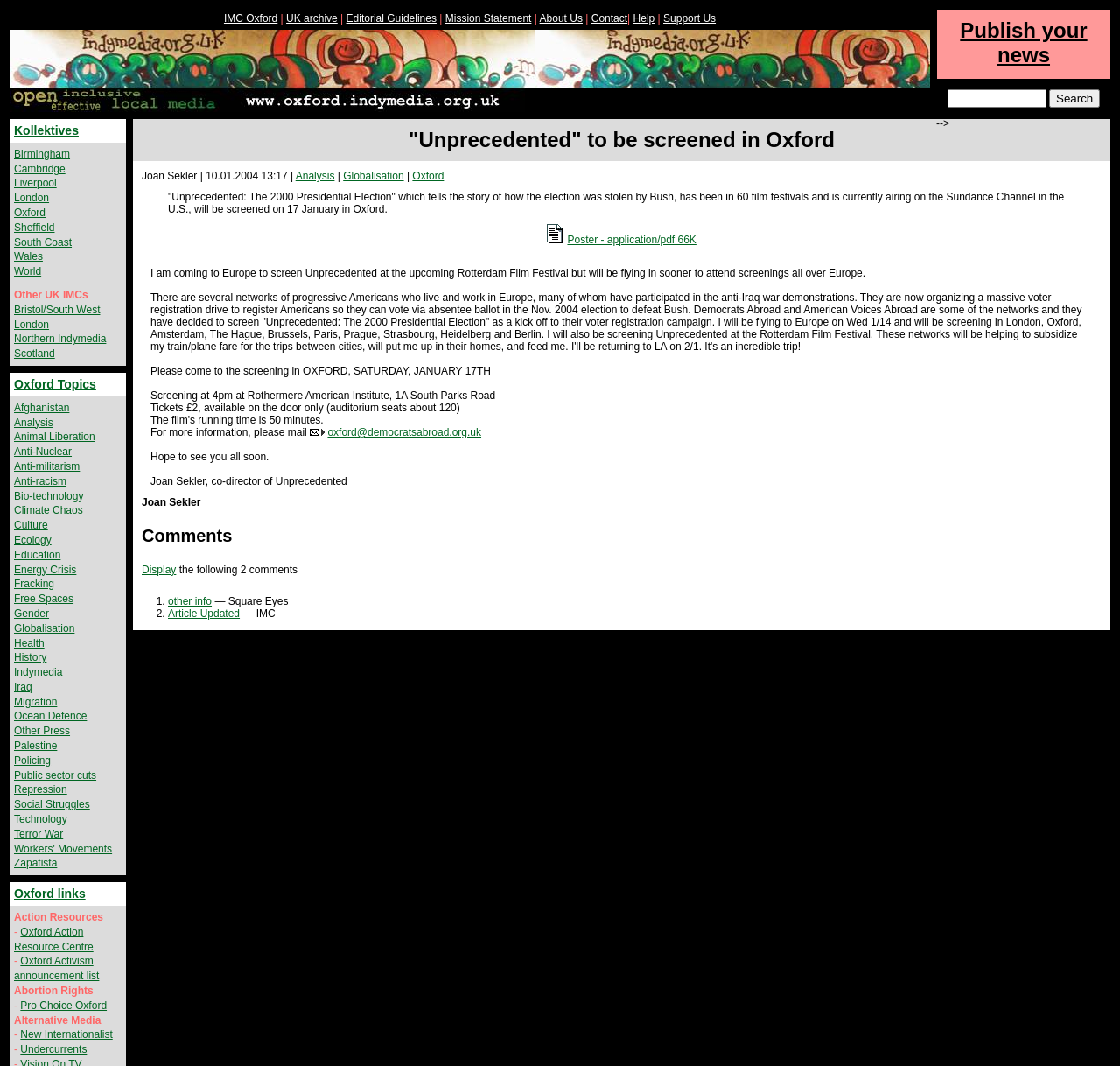Please identify the bounding box coordinates of where to click in order to follow the instruction: "Click on the 'Publish your news' link".

[0.857, 0.017, 0.971, 0.062]